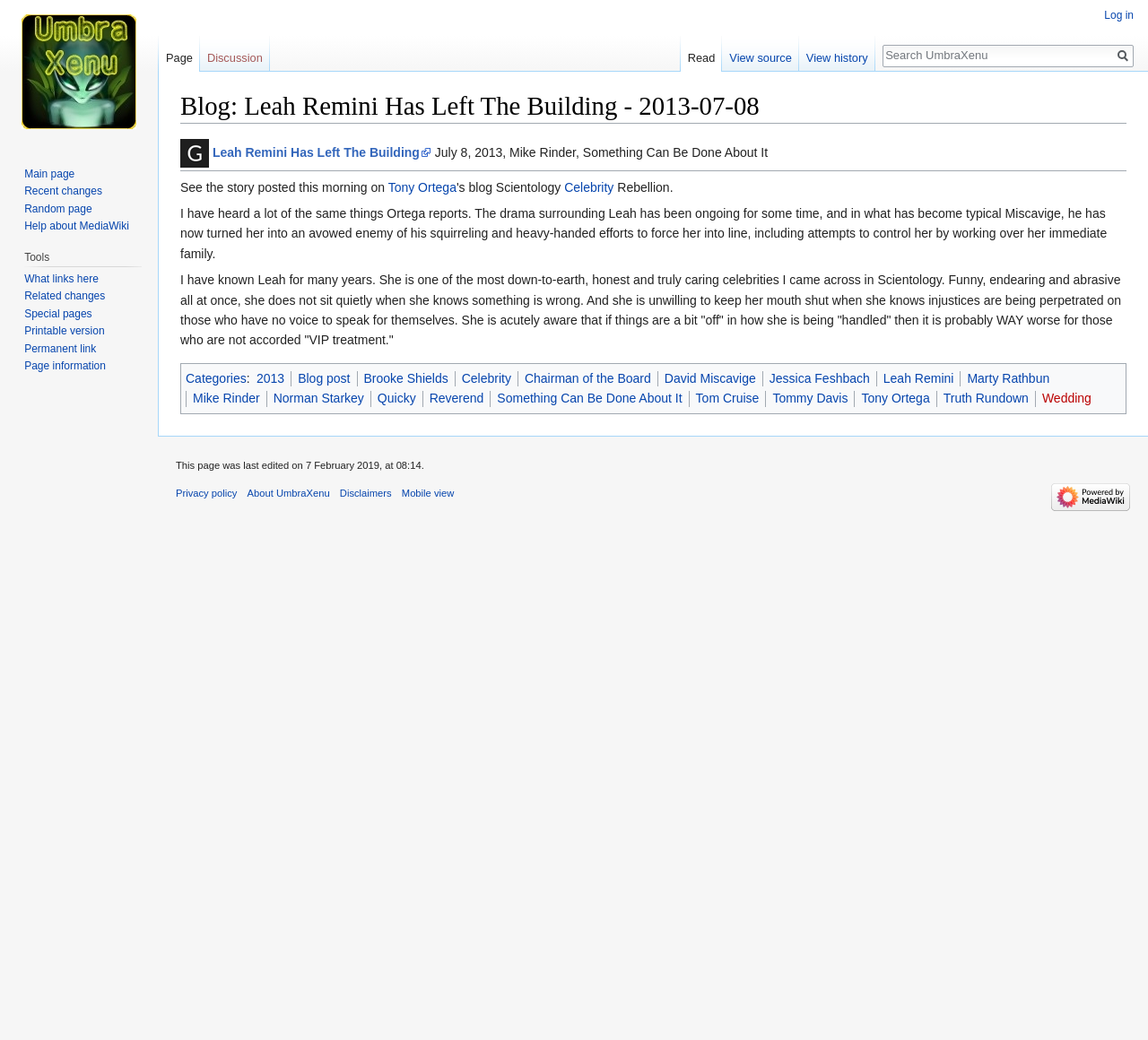Highlight the bounding box coordinates of the element you need to click to perform the following instruction: "Read the blog post."

[0.593, 0.034, 0.629, 0.069]